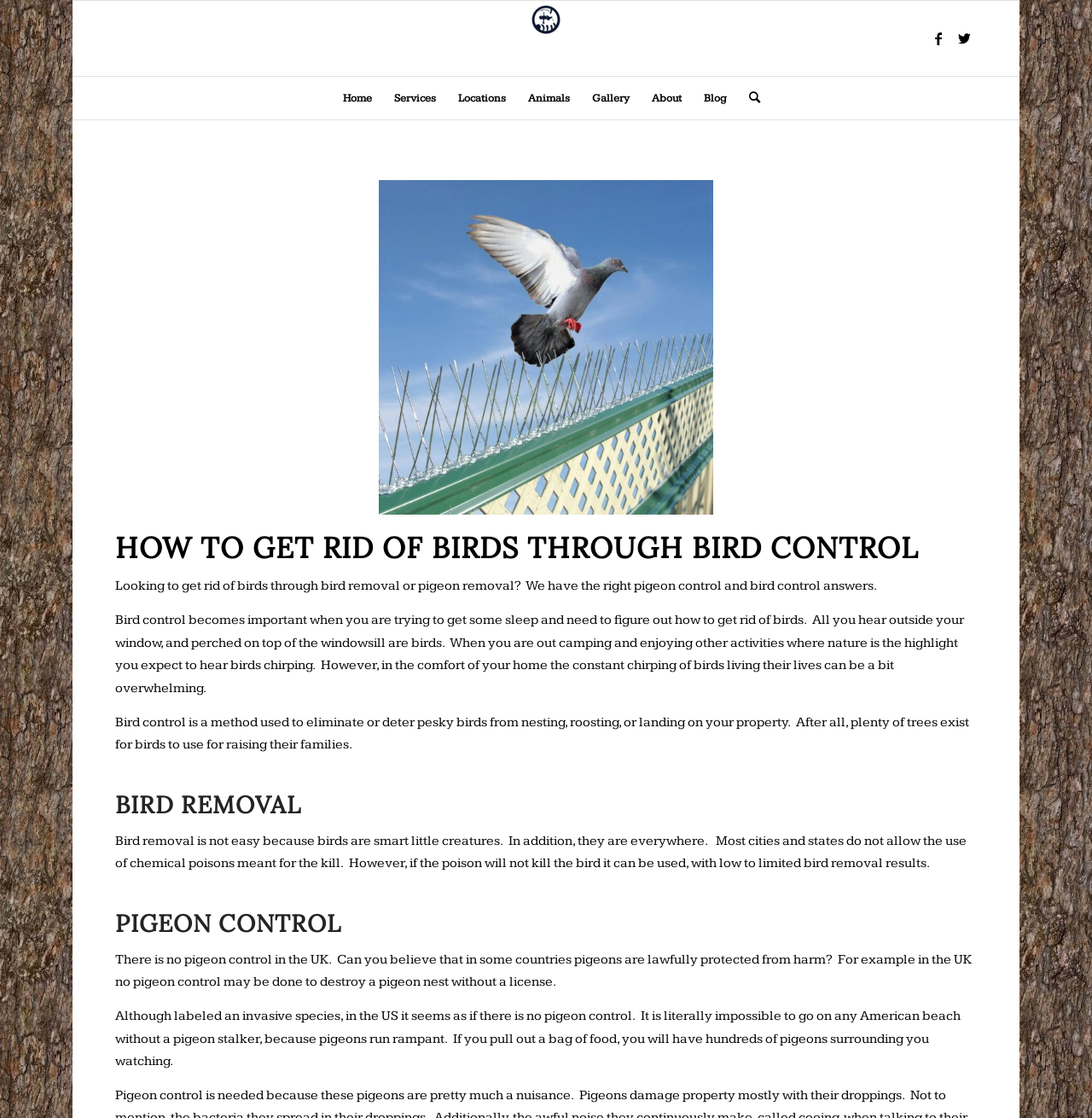Please locate the bounding box coordinates for the element that should be clicked to achieve the following instruction: "Click on the 'Search' link". Ensure the coordinates are given as four float numbers between 0 and 1, i.e., [left, top, right, bottom].

[0.676, 0.069, 0.696, 0.107]